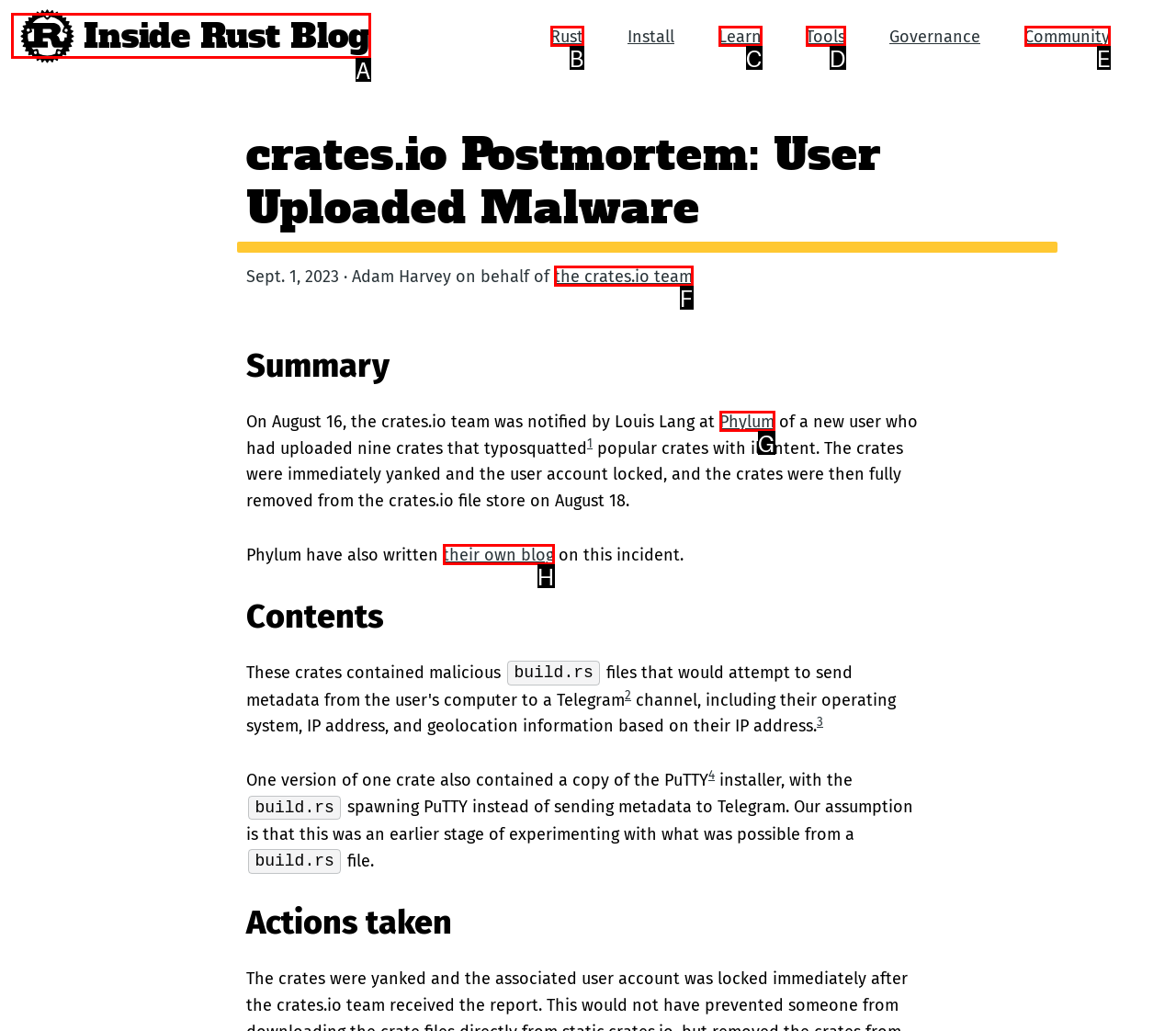Identify the HTML element that corresponds to the description: the crates.io team Provide the letter of the matching option directly from the choices.

F